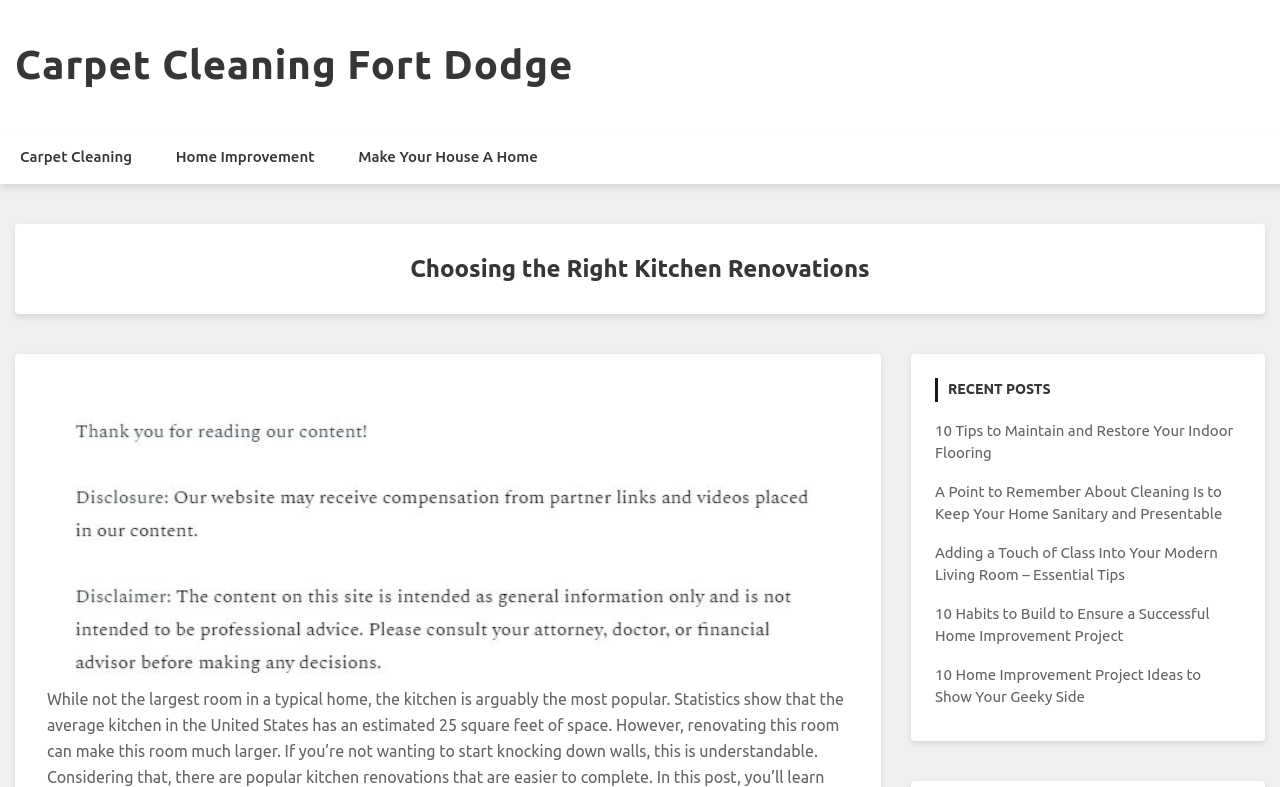Offer a meticulous description of the webpage's structure and content.

The webpage is about kitchen renovations and home improvement, with a focus on choosing the right renovations. At the top, there is a heading that reads "Carpet Cleaning Fort Dodge" with a link to the same title. Below this, there are three links: "Carpet Cleaning", "Home Improvement", and "Make Your House A Home", which are positioned horizontally next to each other.

Further down, there is a larger heading that reads "Choosing the Right Kitchen Renovations", which spans almost the entire width of the page. Below this heading, there is an image that takes up about a third of the page's width.

To the right of the image, there is a section labeled "RECENT POSTS" with five links to different articles. These links are stacked vertically and include titles such as "10 Tips to Maintain and Restore Your Indoor Flooring", "A Point to Remember About Cleaning Is to Keep Your Home Sanitary and Presentable", and "10 Home Improvement Project Ideas to Show Your Geeky Side".